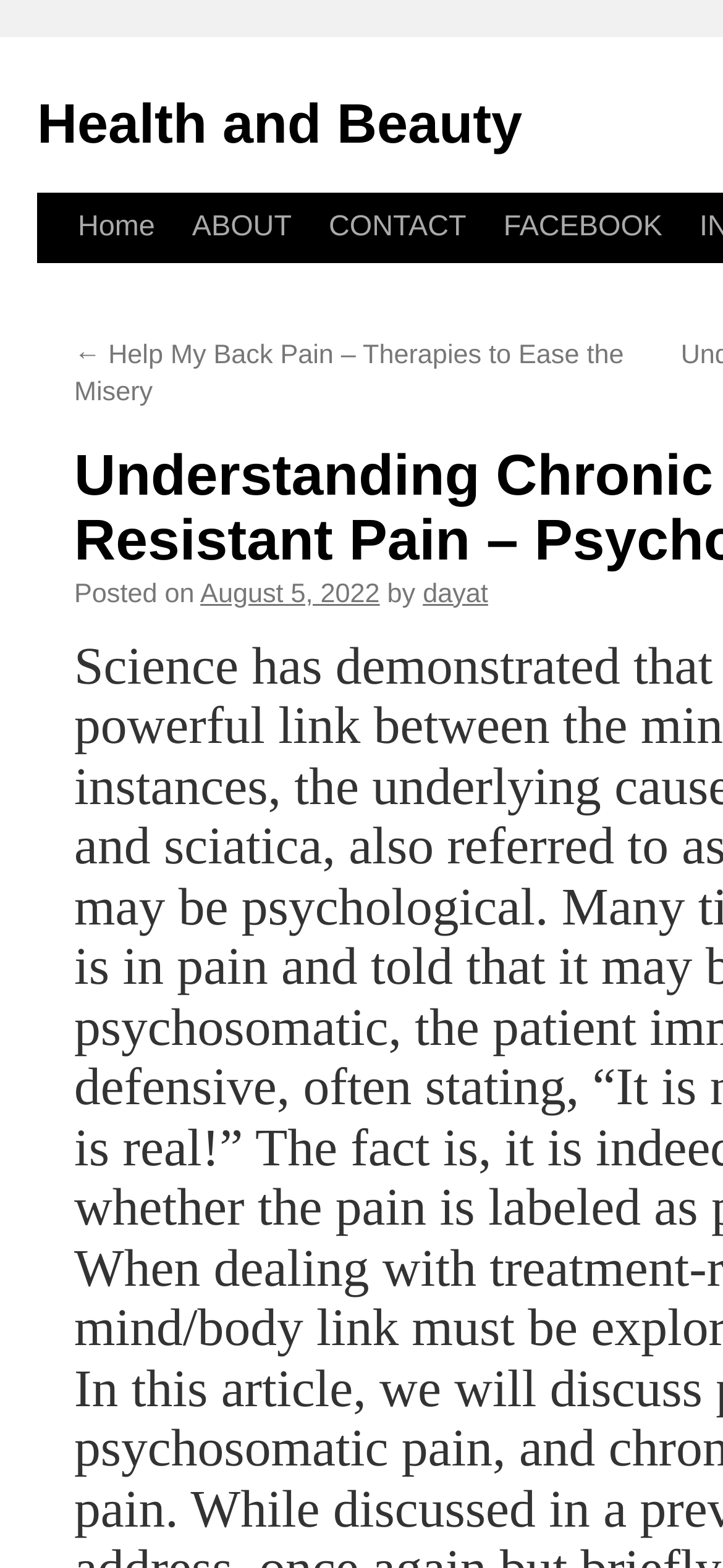Who is the author of the latest article?
Give a one-word or short-phrase answer derived from the screenshot.

dayat